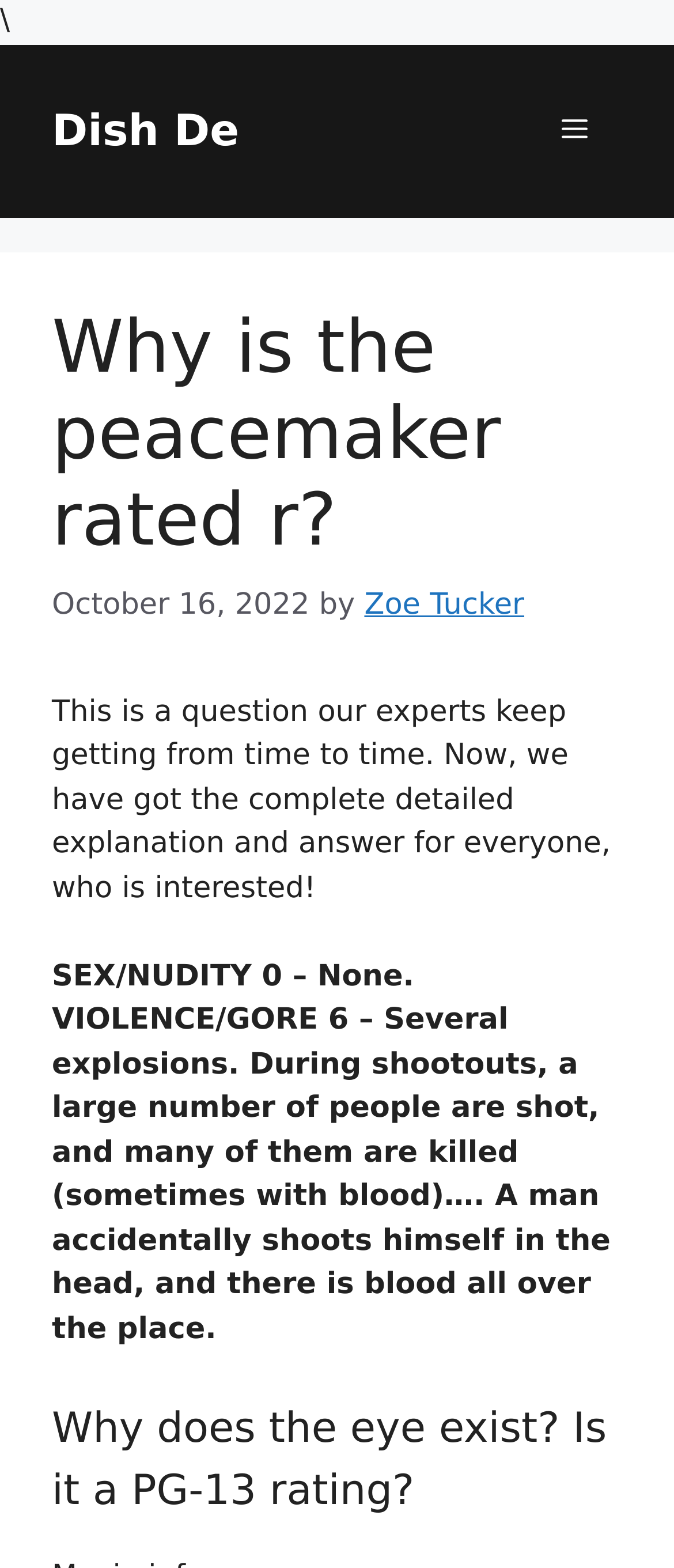Identify the bounding box of the UI element that matches this description: "Zoe Tucker".

[0.541, 0.375, 0.778, 0.397]